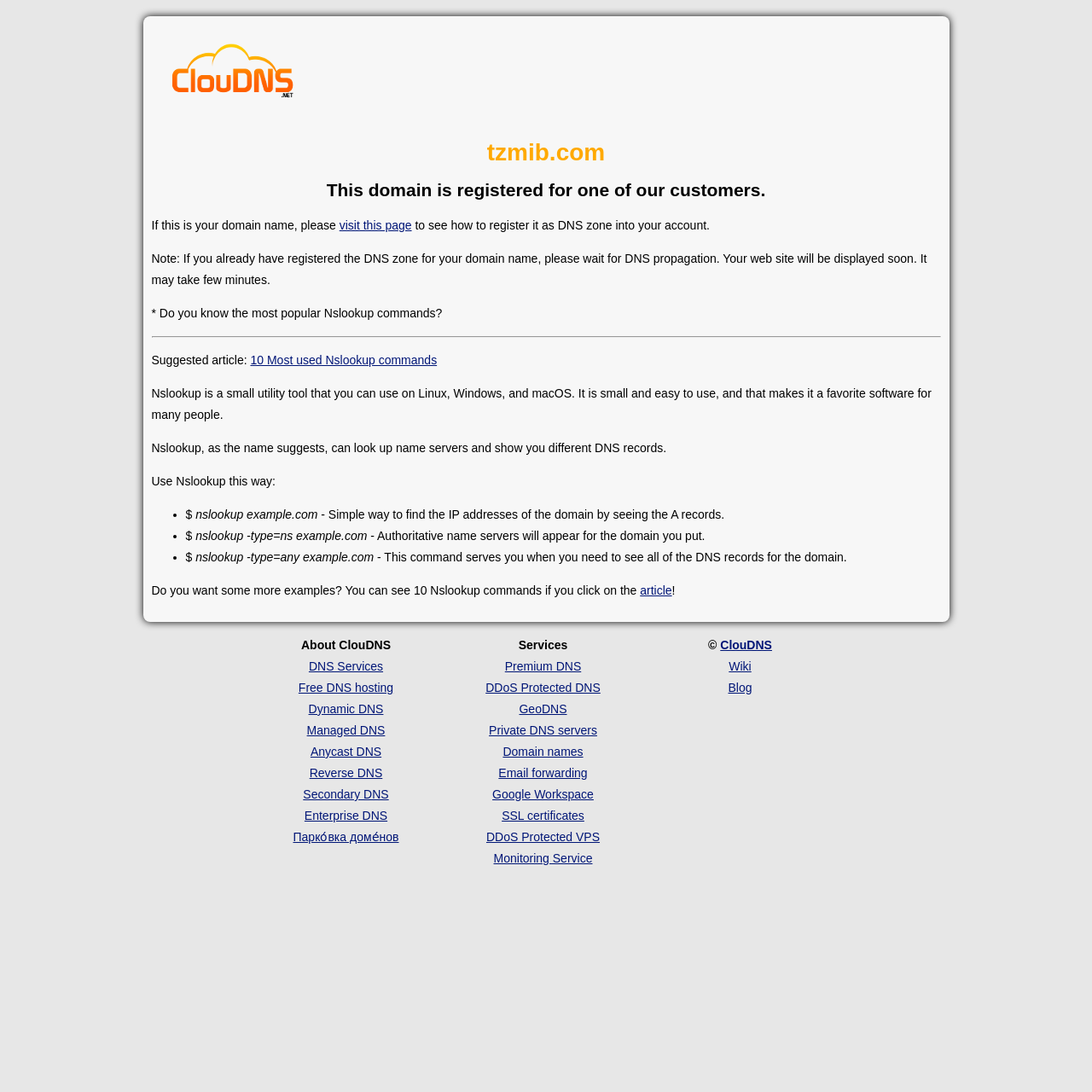Determine the bounding box coordinates of the clickable element to achieve the following action: 'read about ClouDNS'. Provide the coordinates as four float values between 0 and 1, formatted as [left, top, right, bottom].

[0.66, 0.584, 0.707, 0.597]